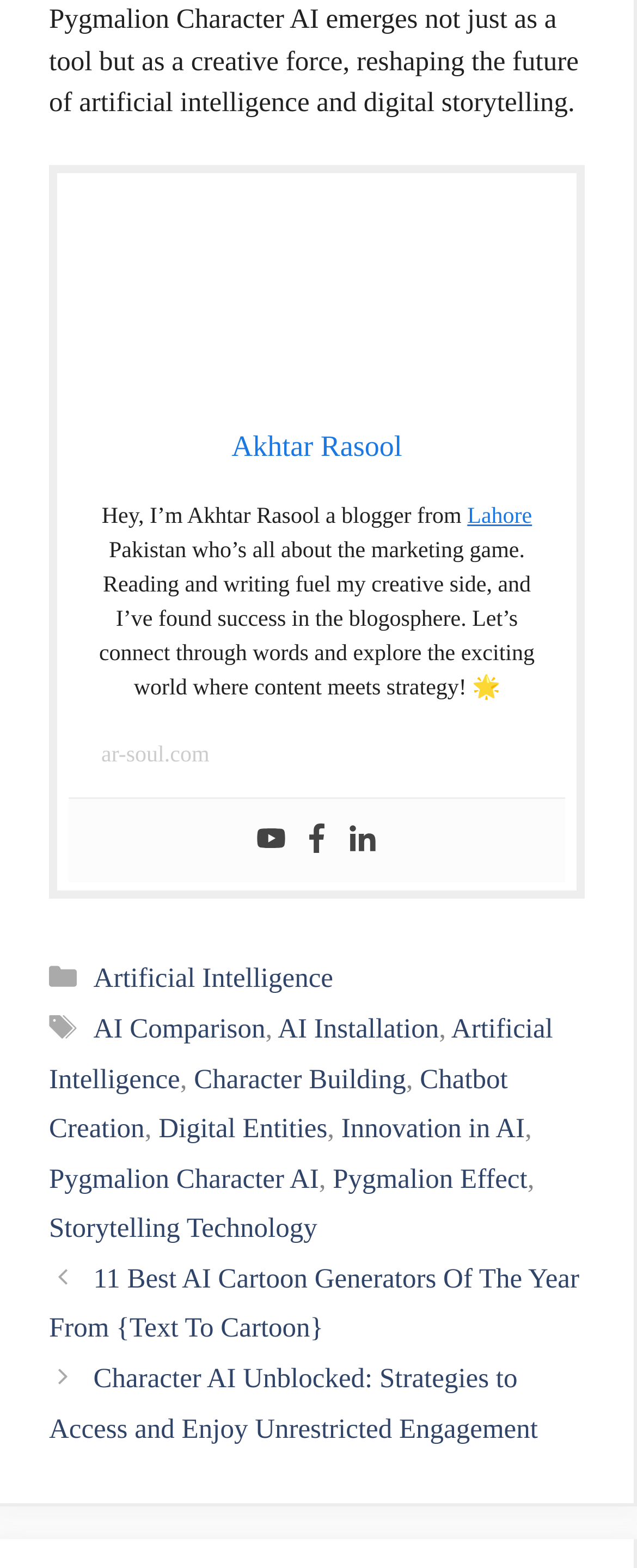From the screenshot, find the bounding box of the UI element matching this description: "Pygmalion Effect". Supply the bounding box coordinates in the form [left, top, right, bottom], each a float between 0 and 1.

[0.522, 0.742, 0.828, 0.761]